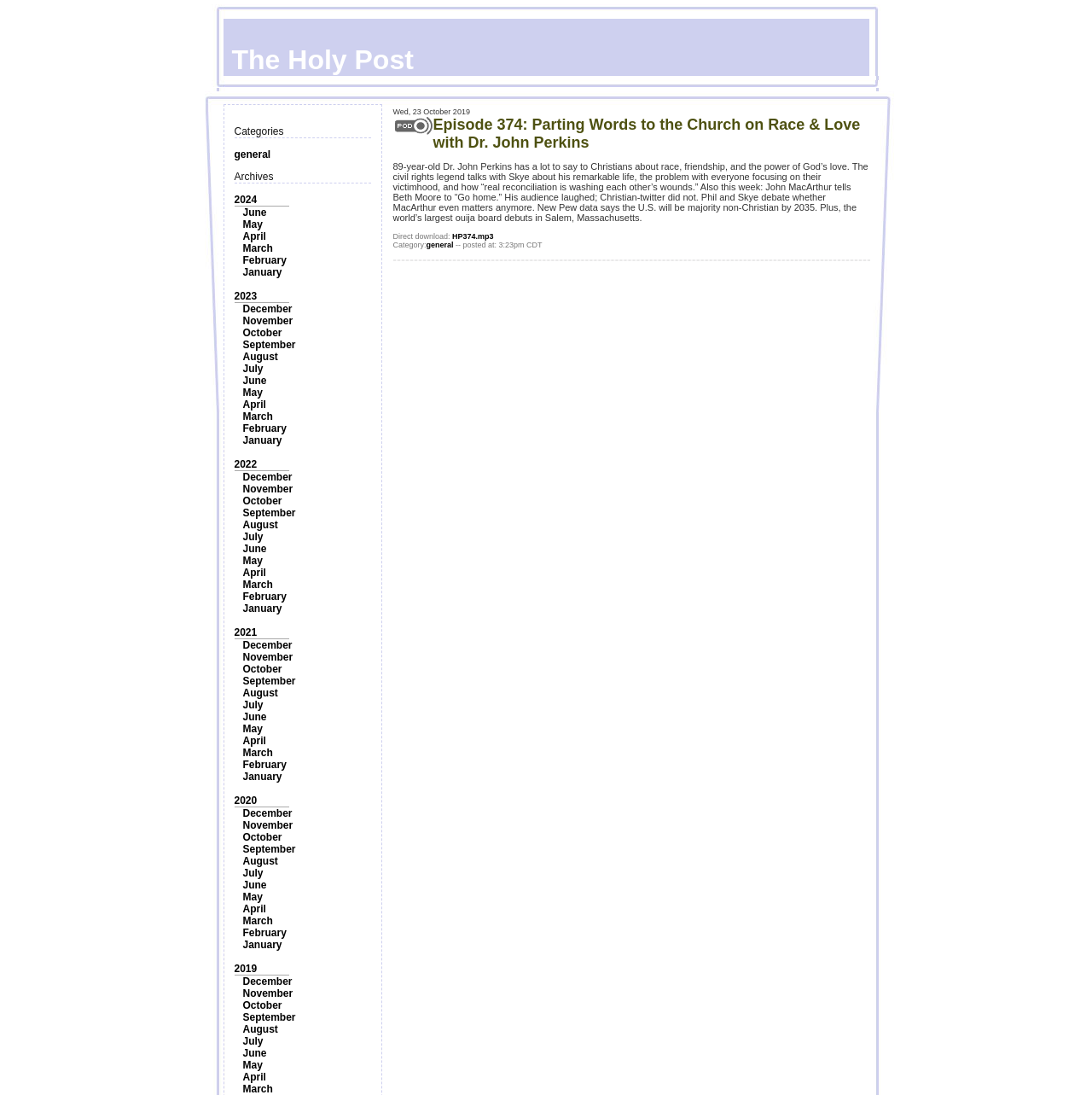Use a single word or phrase to answer the question:
What is the title of the episode?

Parting Words to the Church on Race & Love with Dr. John Perkins